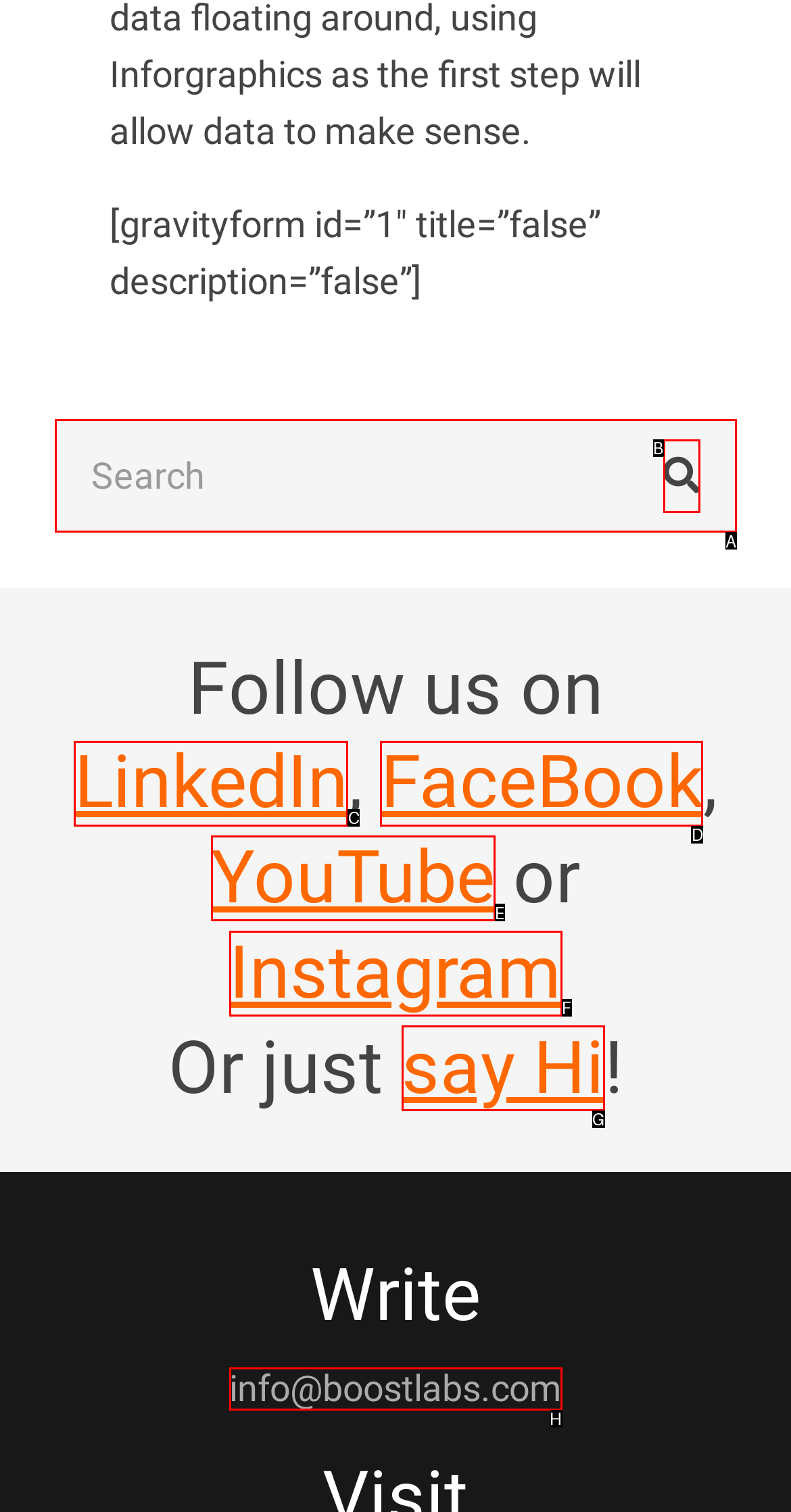Match the element description to one of the options: Instagram
Respond with the corresponding option's letter.

F